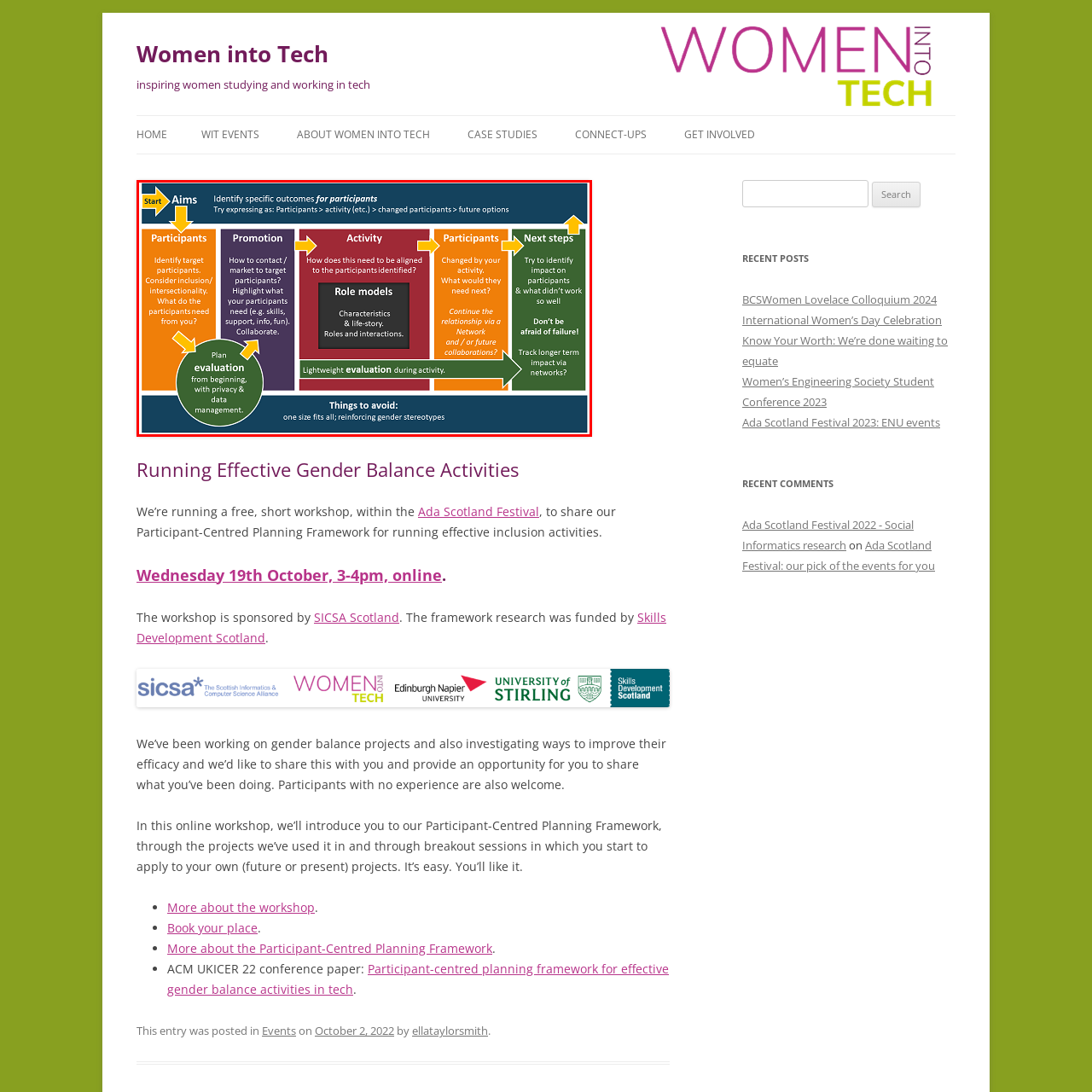Direct your attention to the image within the red boundary and answer the question with a single word or phrase:
What is advised against in the framework?

One-size-fits-all approach